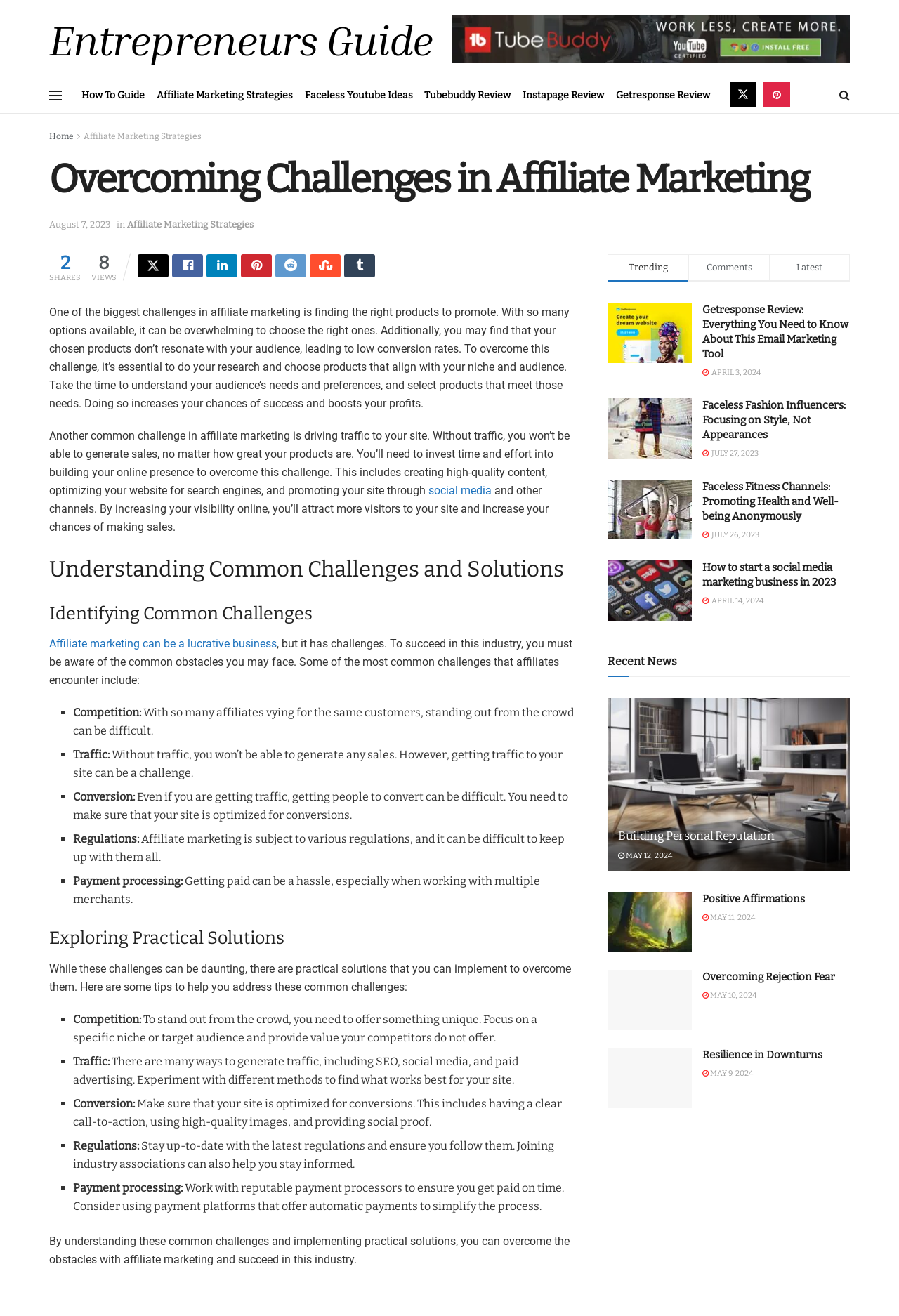What is the purpose of optimizing a site for conversions?
Provide a detailed and extensive answer to the question.

The webpage suggests that optimizing a site for conversions is necessary to increase sales. This can be achieved by having a clear call-to-action, using high-quality images, and providing social proof.